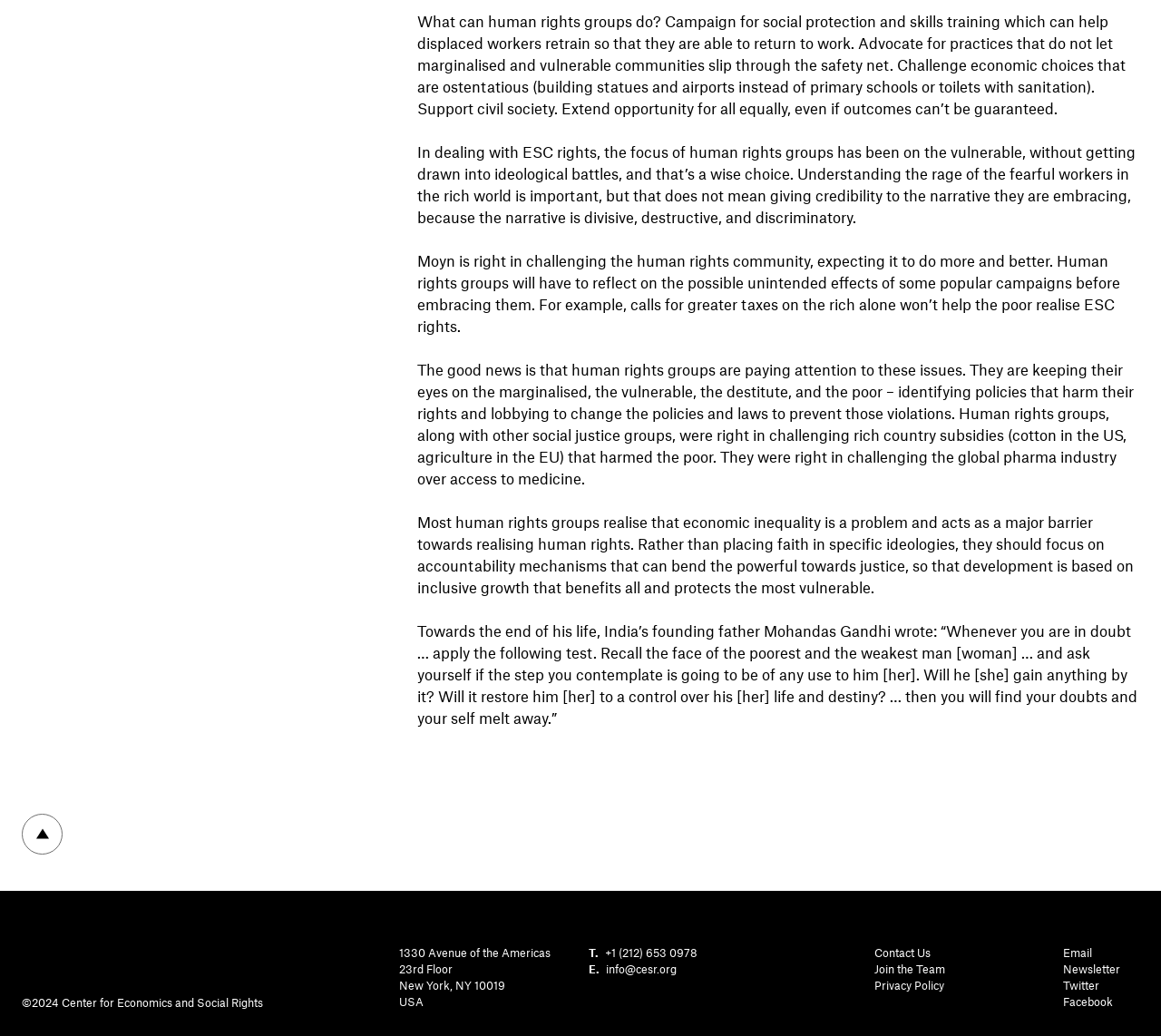Can you specify the bounding box coordinates for the region that should be clicked to fulfill this instruction: "Contact Us".

[0.753, 0.911, 0.845, 0.927]